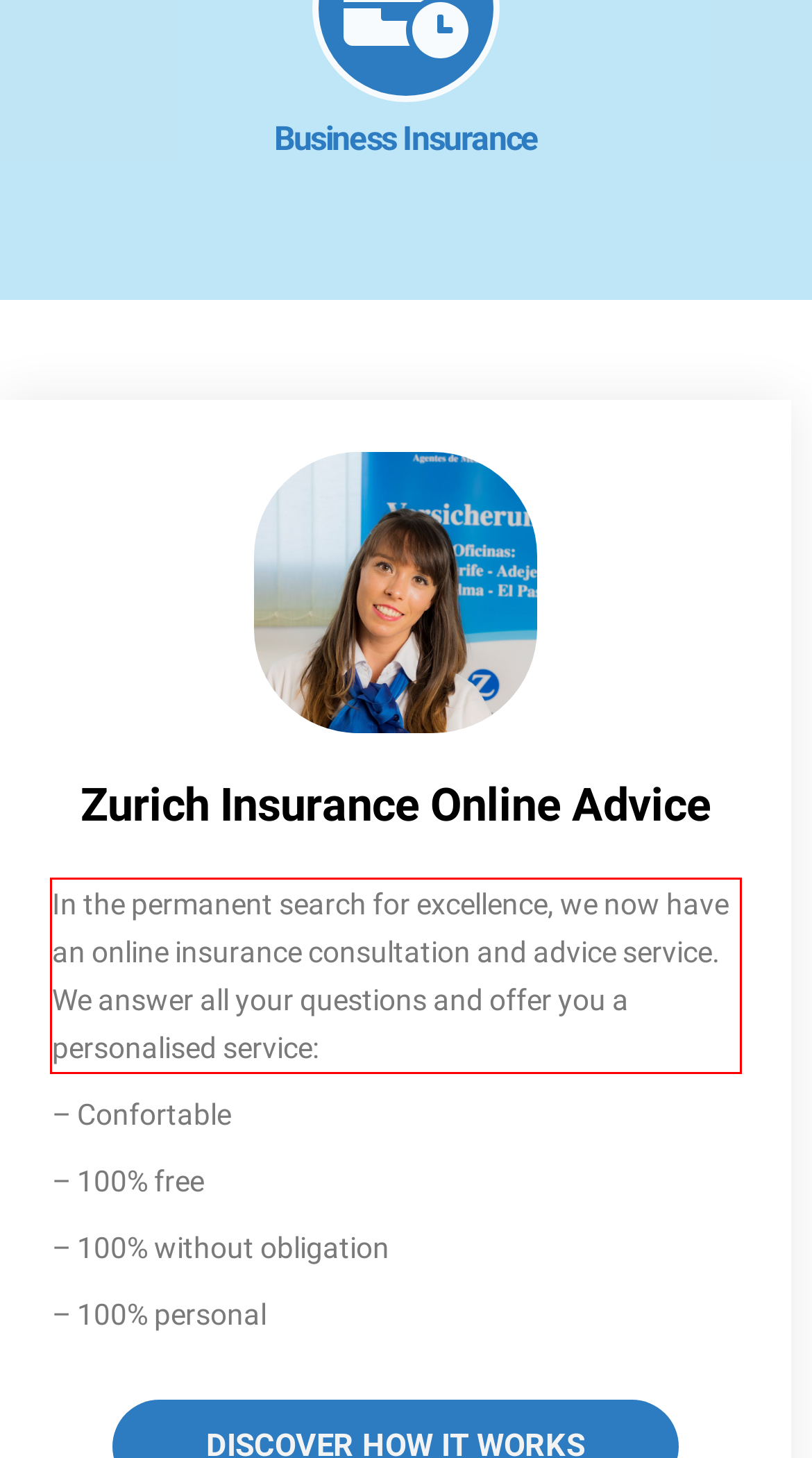You have a screenshot of a webpage with a red bounding box. Use OCR to generate the text contained within this red rectangle.

In the permanent search for excellence, we now have an online insurance consultation and advice service. We answer all your questions and offer you a personalised service: